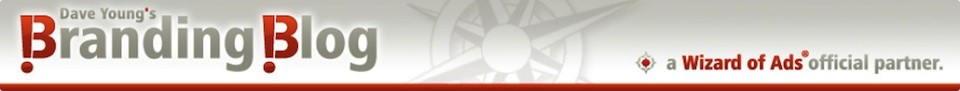Give a thorough and detailed caption for the image.

The image features the header logo of "Dave Young's BrandingBlog," emphasizing its role as a trusted resource for marketing advice and advertising strategies. The logo displays the blog's name in bold, stylized text, with prominent exclamation points framing the word "BrandingBlog," reinforcing a sense of enthusiasm and dynamism. Below the main title, a tagline indicates the blog's affiliation as "a Wizard of Ads® official partner," highlighting its credibility and connection to expert advertising insights. The background design suggests an engaging online presence, suitable for local business owners looking for effective marketing strategies.